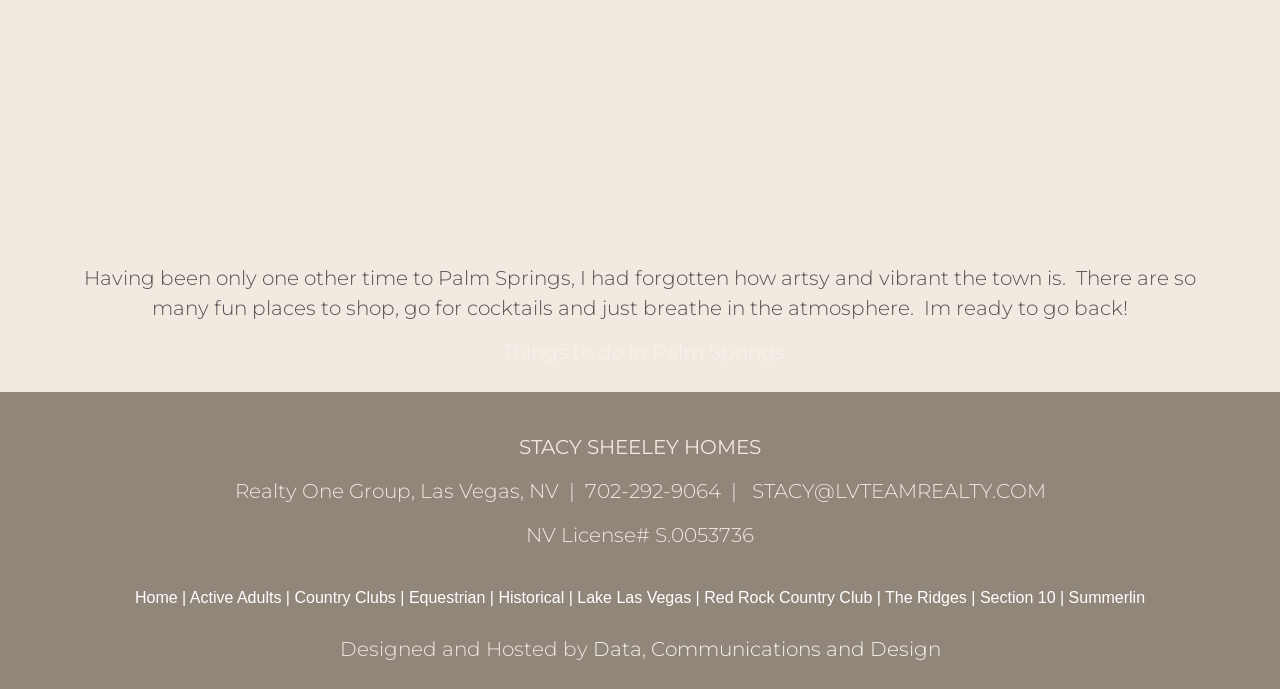Please find the bounding box coordinates of the section that needs to be clicked to achieve this instruction: "Visit the 'Home' page".

[0.105, 0.855, 0.139, 0.879]